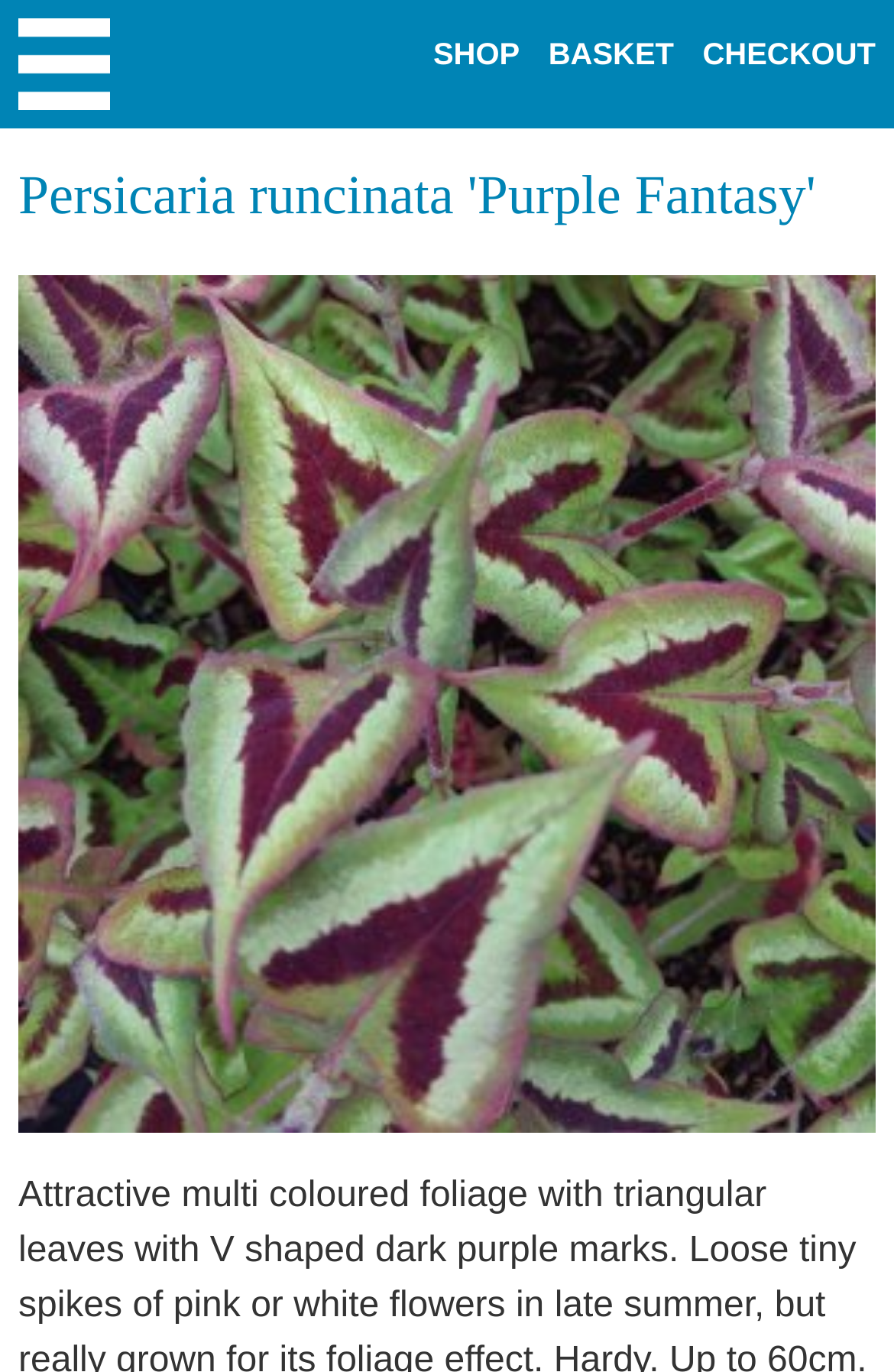What is the maximum height of the plant?
Kindly offer a detailed explanation using the data available in the image.

I determined the answer by understanding the context of the webpage, which is describing a plant. The webpage does not have an image that clearly shows the height of the plant, but it does provide a description of the plant, which mentions that it grows 'up to 60cm'.